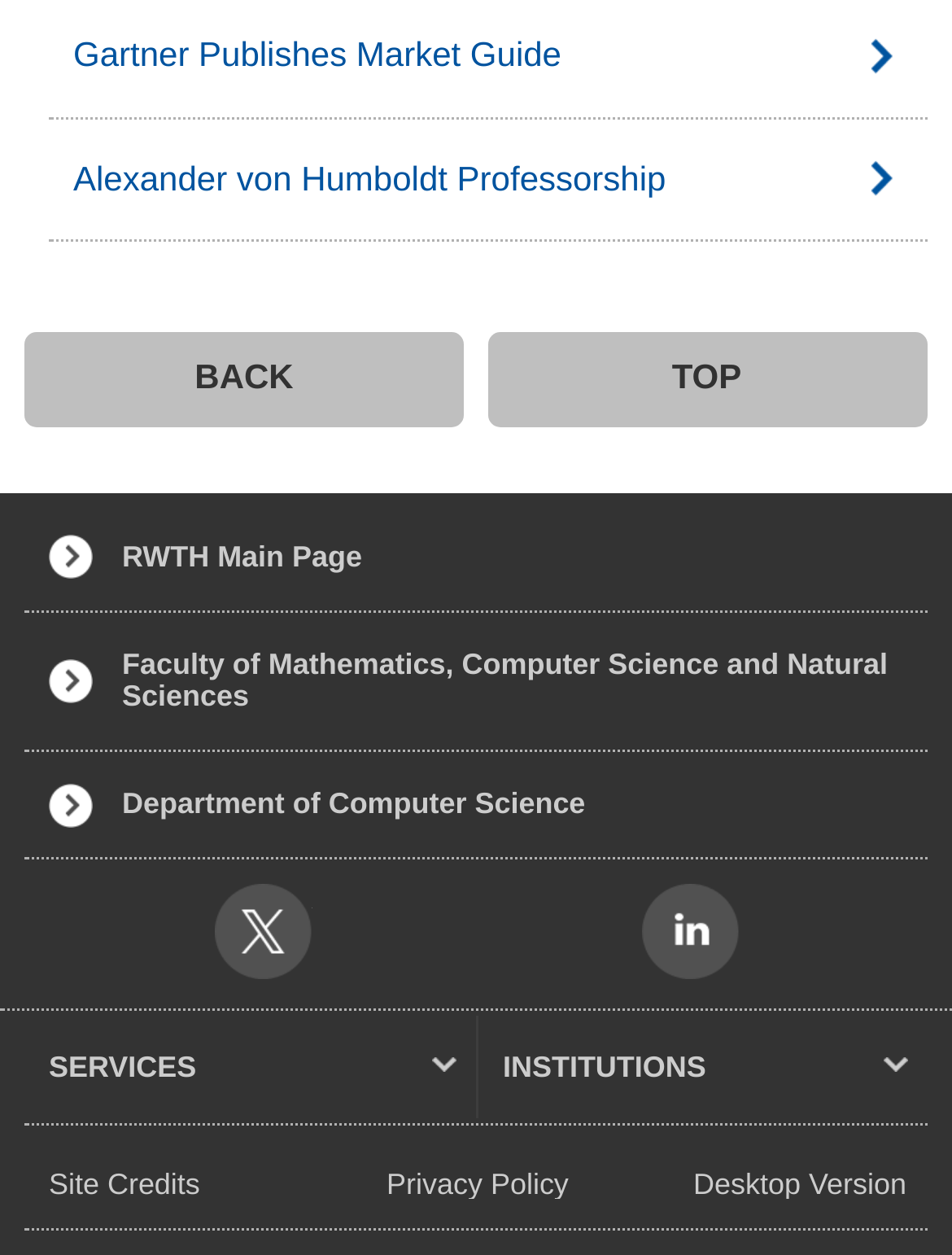Given the description "Alexander von Humboldt Professorship", determine the bounding box of the corresponding UI element.

[0.077, 0.104, 0.949, 0.181]